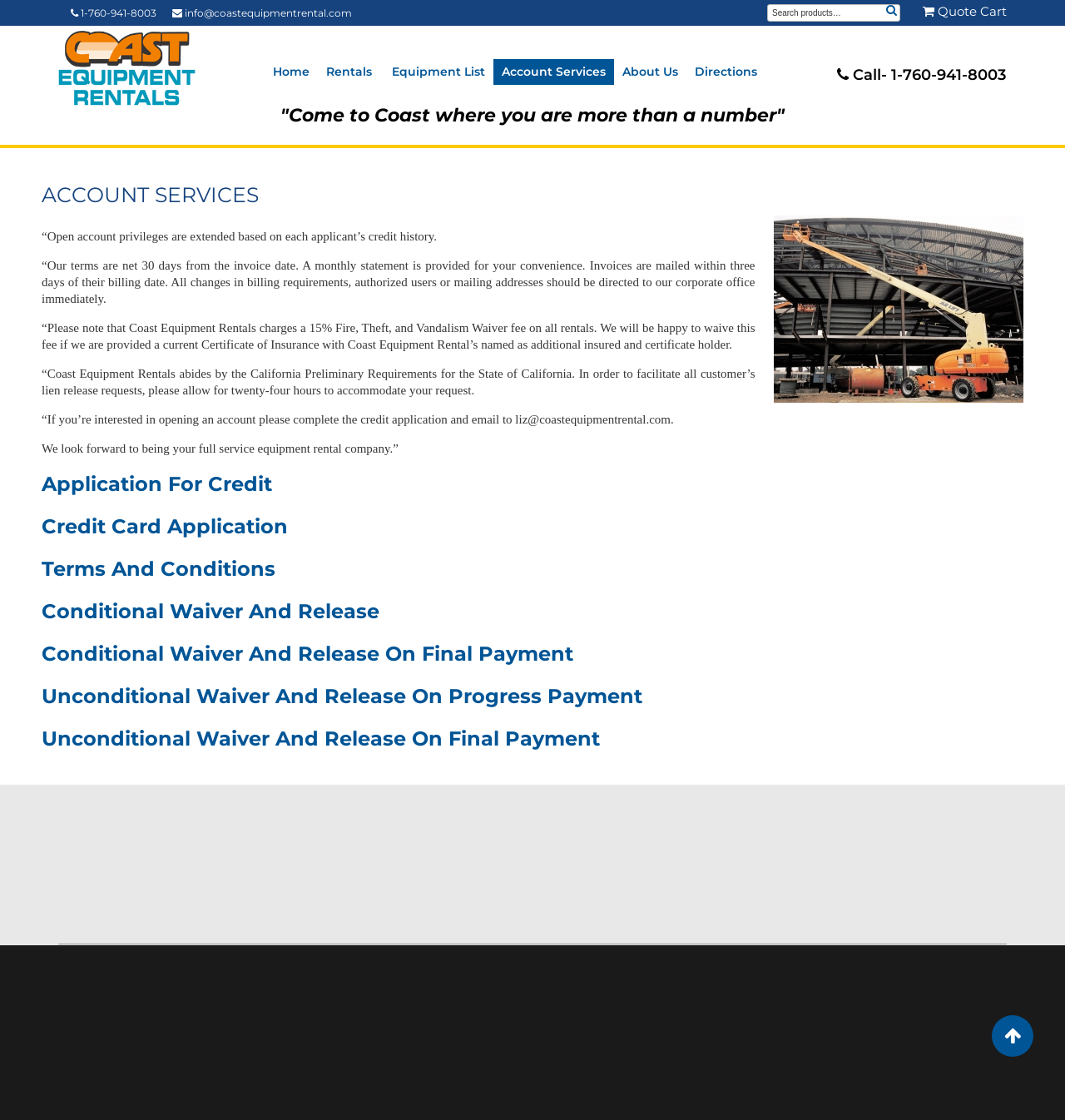What is the waiver fee charged by Coast Equipment Rentals?
Based on the screenshot, provide your answer in one word or phrase.

15%